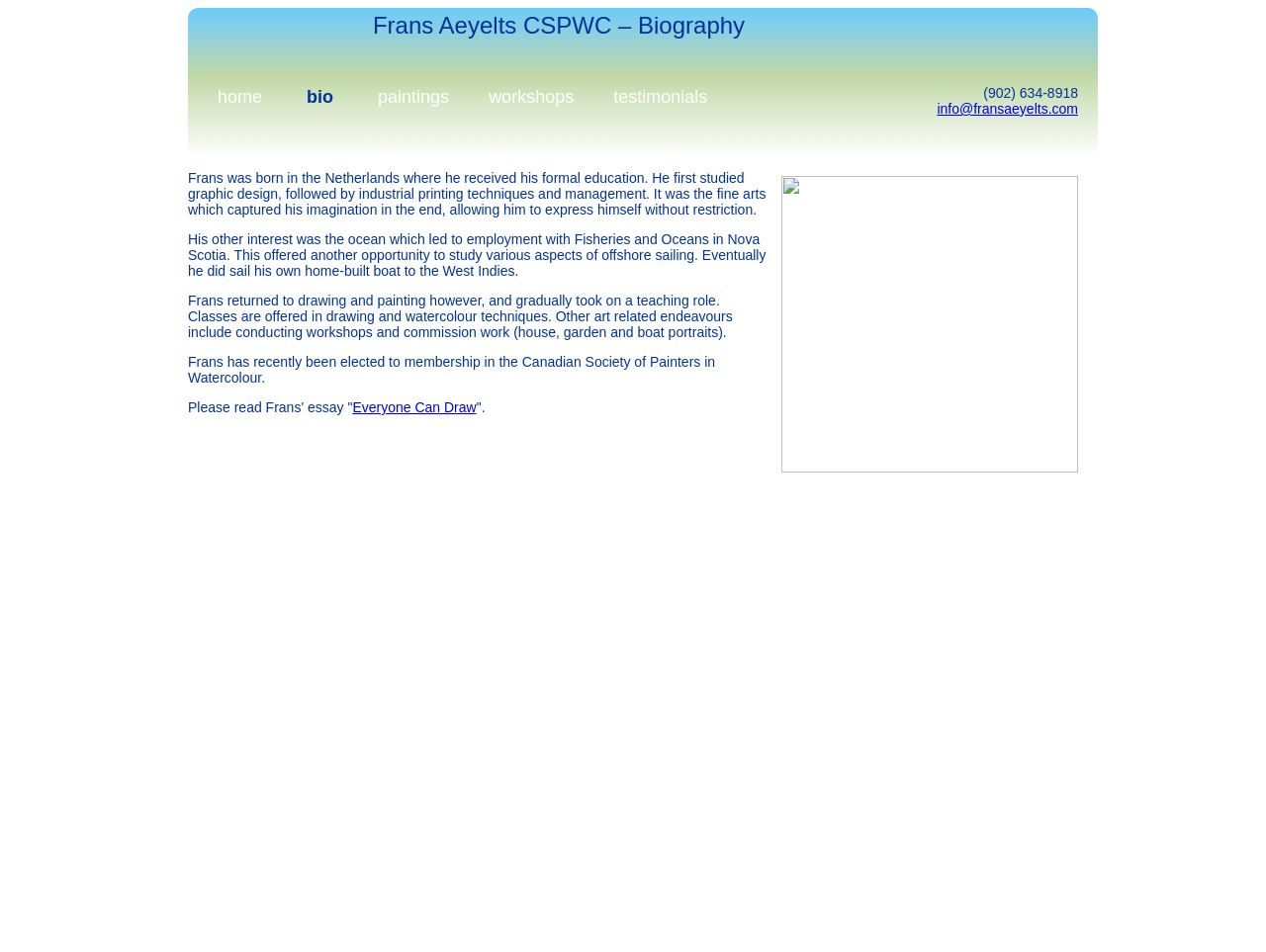Create an in-depth description of the webpage, covering main sections.

This webpage is about Frans Aeyelts, a Canadian artist, and his biography. At the top, there is a heading that reads "Frans Aeyelts CSPWC – Biography". Below the heading, there are several navigation links, including "home", "bio", "paintings", "workshops", and "testimonials", which are aligned horizontally and take up about a quarter of the page width.

On the right side of the page, there is a section with contact information, including a phone number "(902) 634-8918" and an email address "info@fransaeyelts.com". 

Below the navigation links, there is a large image that takes up about half of the page width and a quarter of the page height. 

The main content of the page is a biography of Frans Aeyelts, which is divided into four paragraphs. The first paragraph describes his early life and education in the Netherlands. The second paragraph talks about his experience working with Fisheries and Oceans in Nova Scotia and his interest in offshore sailing. The third paragraph discusses his return to drawing and painting, as well as his teaching role and other art-related endeavors. The fourth paragraph mentions his election to membership in the Canadian Society of Painters in Watercolour.

At the bottom of the biography, there is a link to an essay titled "Everyone Can Draw".